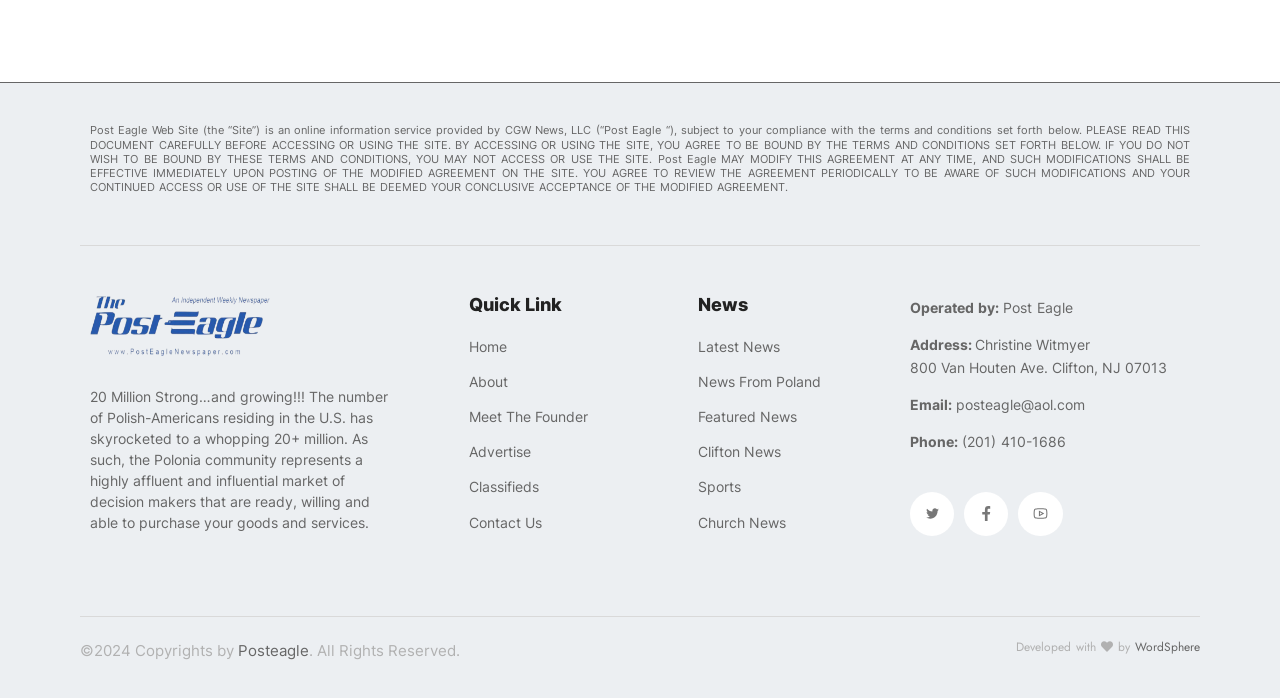Please locate the bounding box coordinates of the region I need to click to follow this instruction: "Click the 'Home' link".

[0.366, 0.478, 0.53, 0.514]